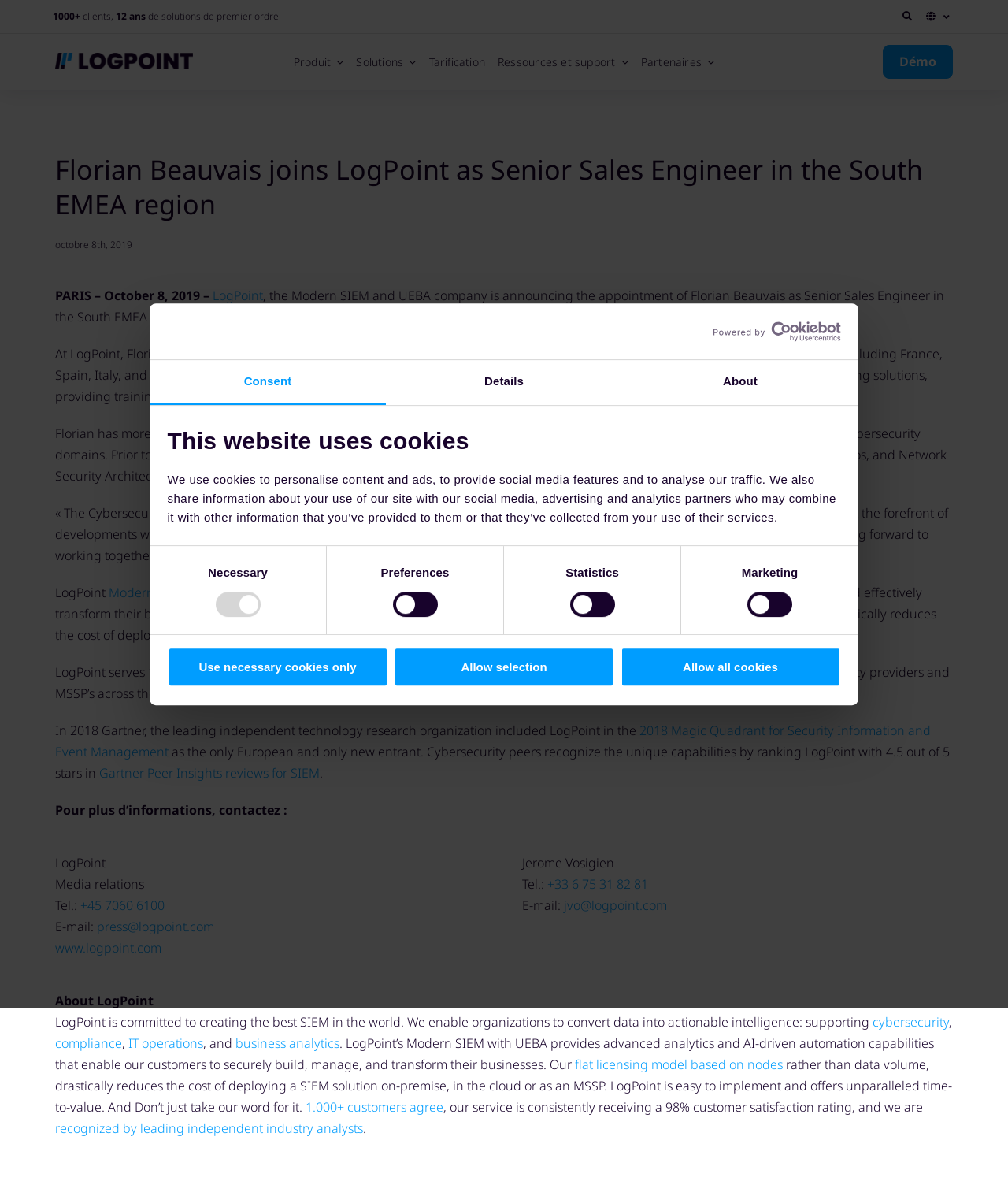Return the bounding box coordinates of the UI element that corresponds to this description: "Powered by Cookiebot". The coordinates must be given as four float numbers in the range of 0 and 1, [left, top, right, bottom].

[0.697, 0.269, 0.834, 0.286]